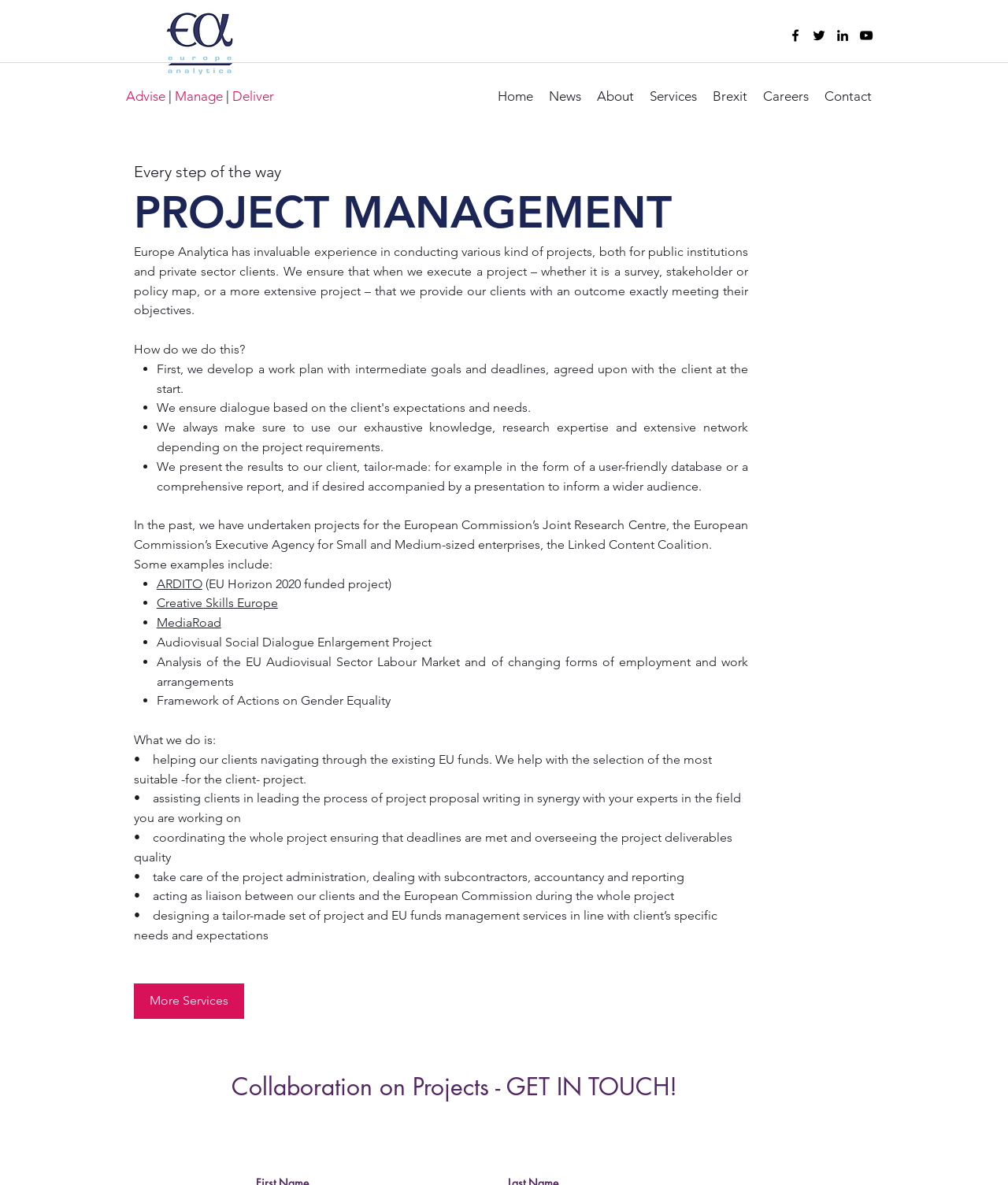Provide a short answer to the following question with just one word or phrase: How many social media links are available?

4